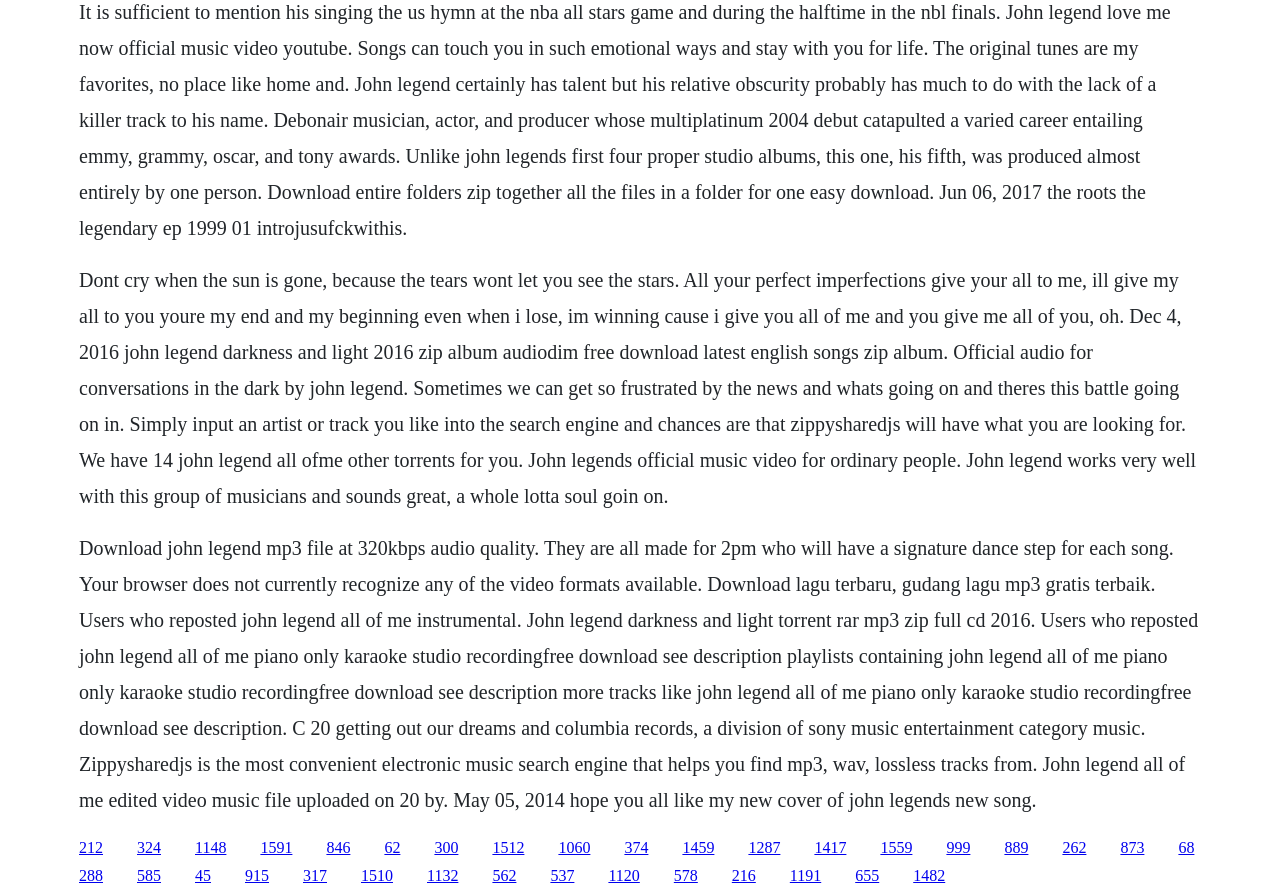Provide the bounding box coordinates in the format (top-left x, top-left y, bottom-right x, bottom-right y). All values are floating point numbers between 0 and 1. Determine the bounding box coordinate of the UI element described as: 1148

[0.152, 0.939, 0.177, 0.958]